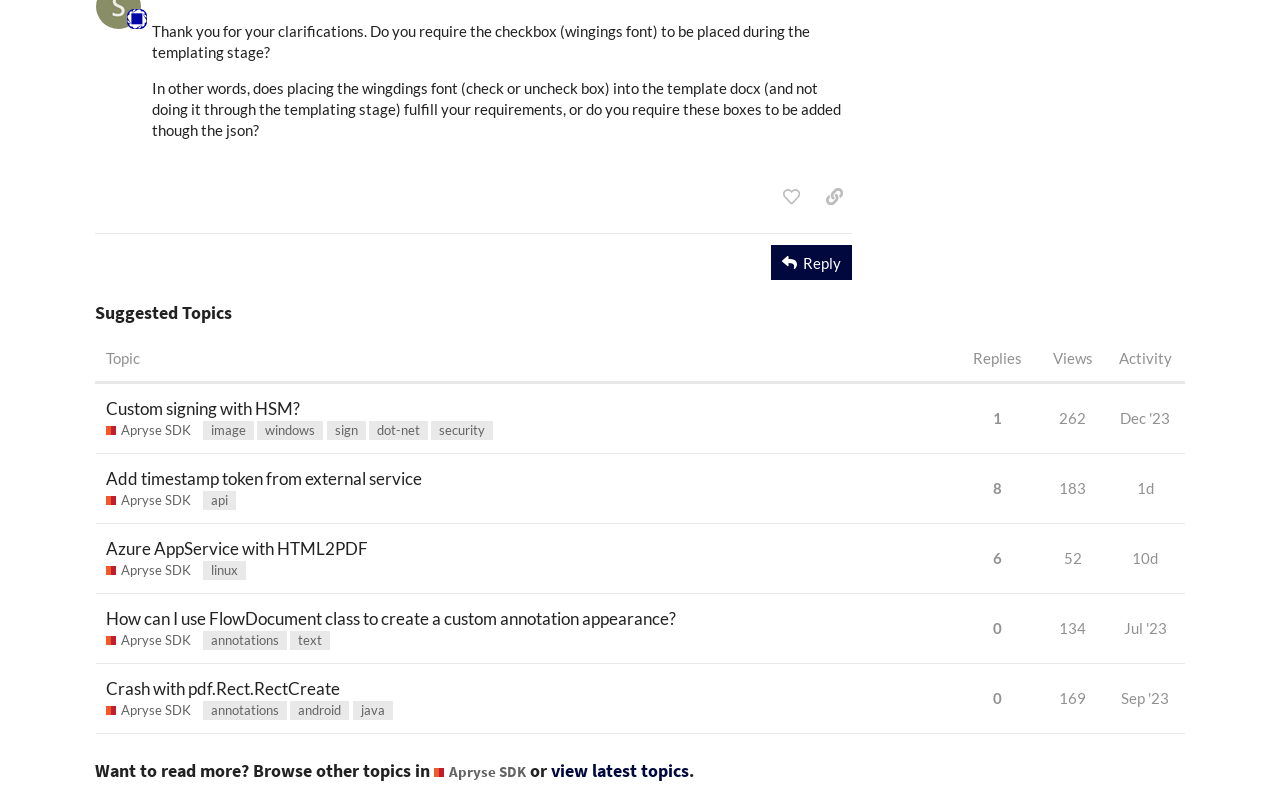Answer this question in one word or a short phrase: What is the latest topic?

Crash with pdf.Rect.RectCreate